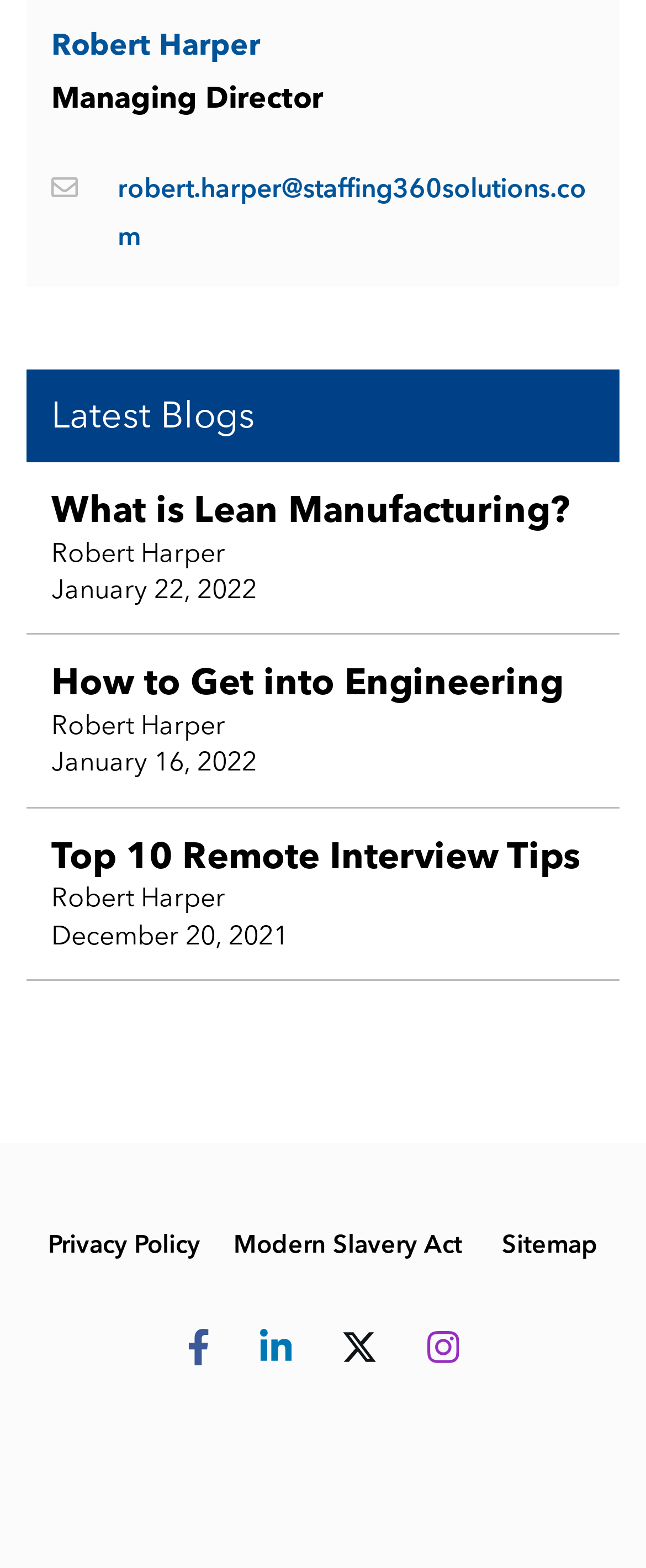Determine the bounding box coordinates for the clickable element required to fulfill the instruction: "Check the Privacy Policy". Provide the coordinates as four float numbers between 0 and 1, i.e., [left, top, right, bottom].

[0.074, 0.78, 0.31, 0.809]